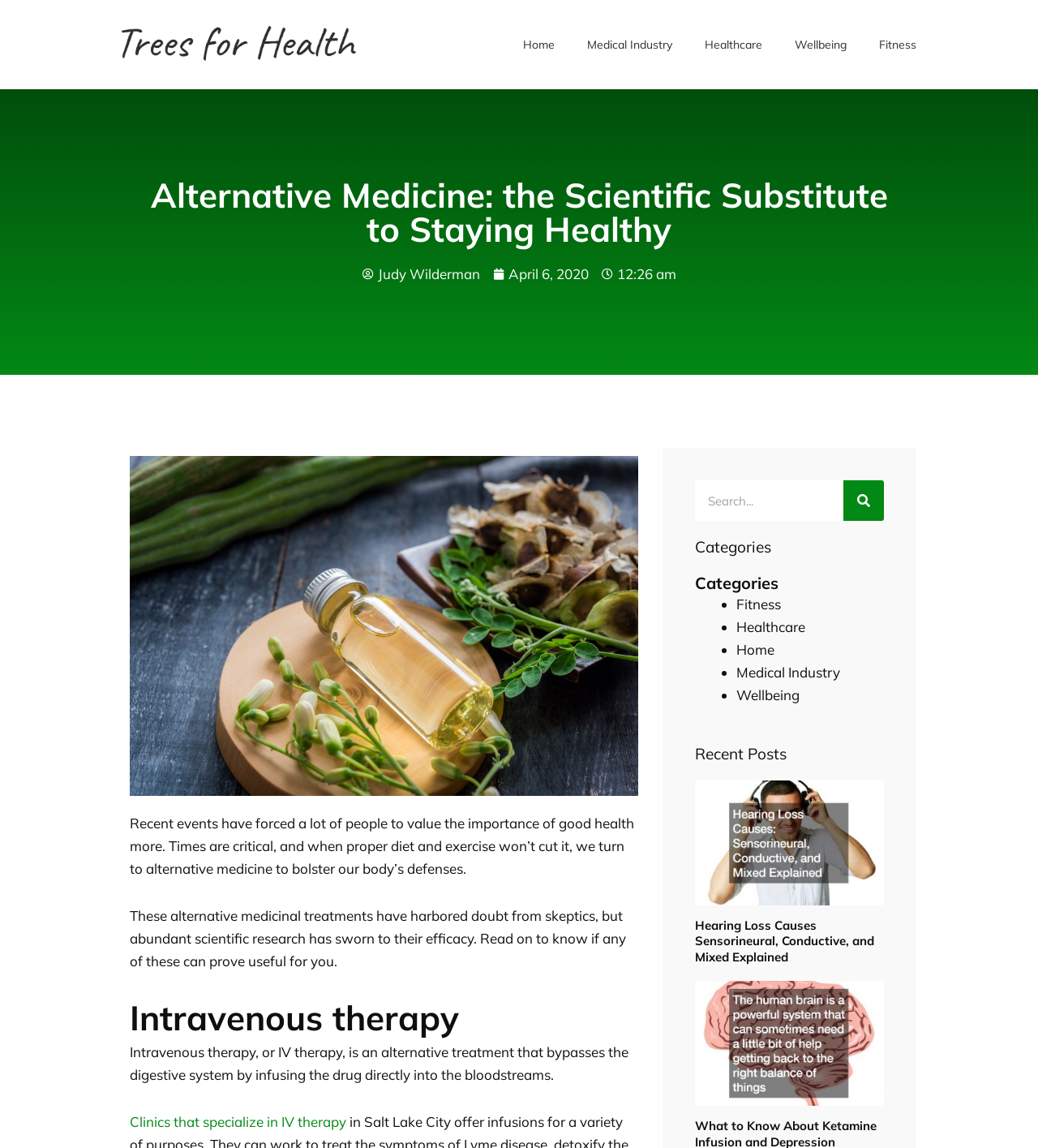Determine the bounding box coordinates of the element that should be clicked to execute the following command: "Click on the 'Home' link".

[0.504, 0.029, 0.534, 0.048]